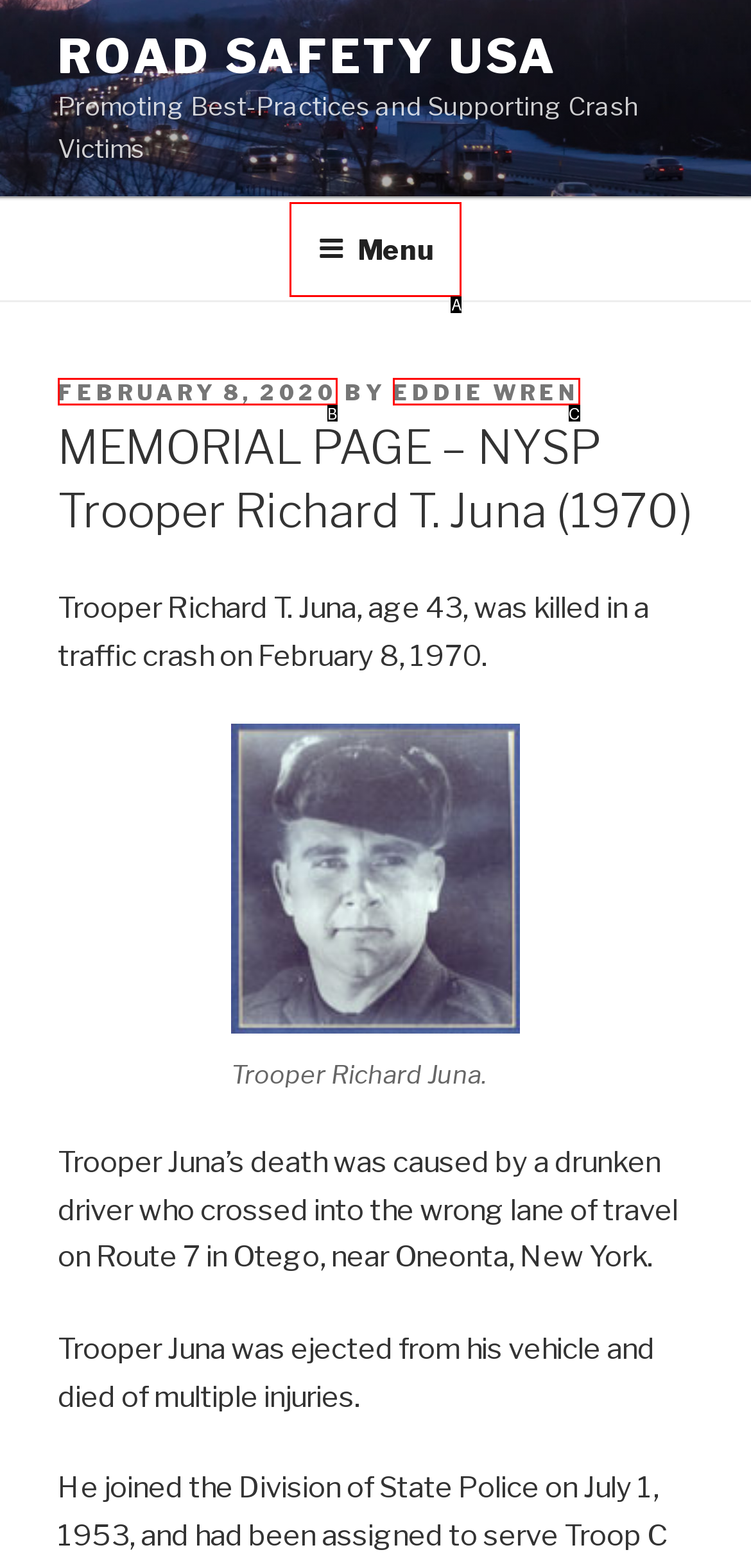Determine which option matches the element description: February 8, 2020February 14, 2020
Answer using the letter of the correct option.

B